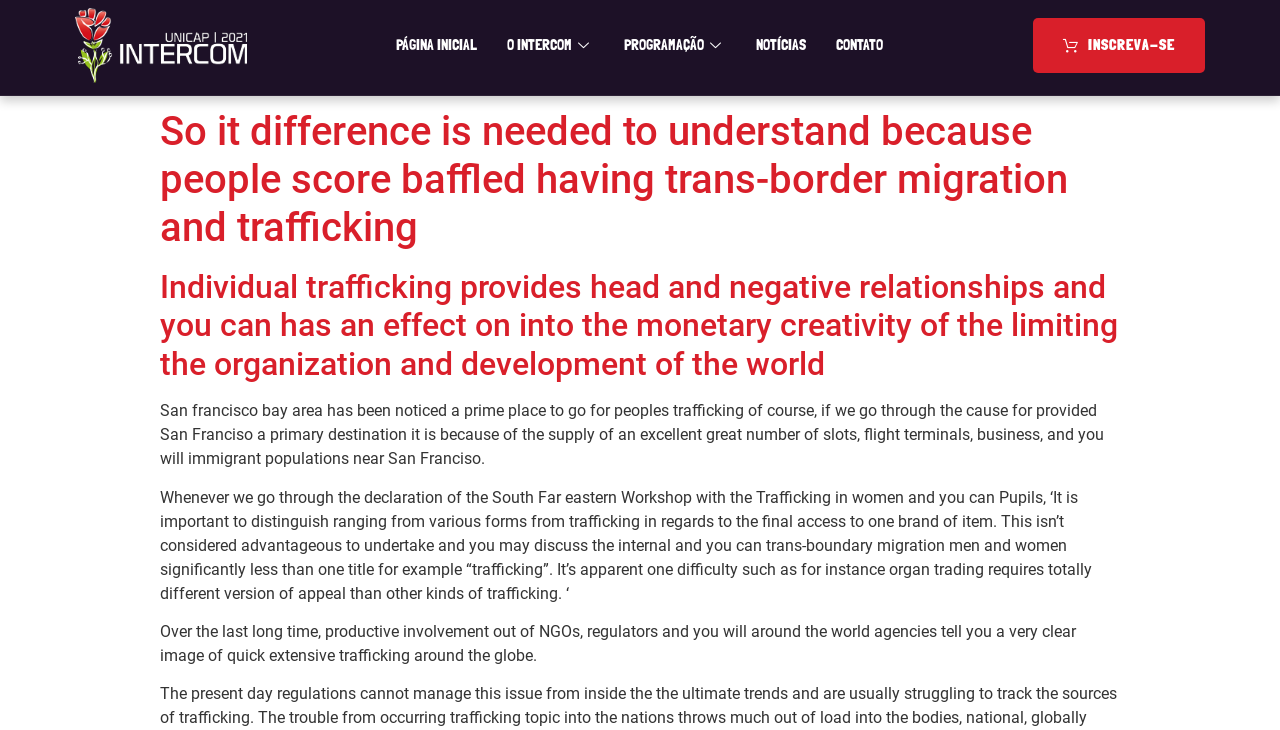Why is San Francisco a prime destination for people trafficking?
Give a thorough and detailed response to the question.

According to the text, San Francisco is a prime destination for people trafficking because of its supply of many slots, airports, businesses, and immigrant populations near the city.